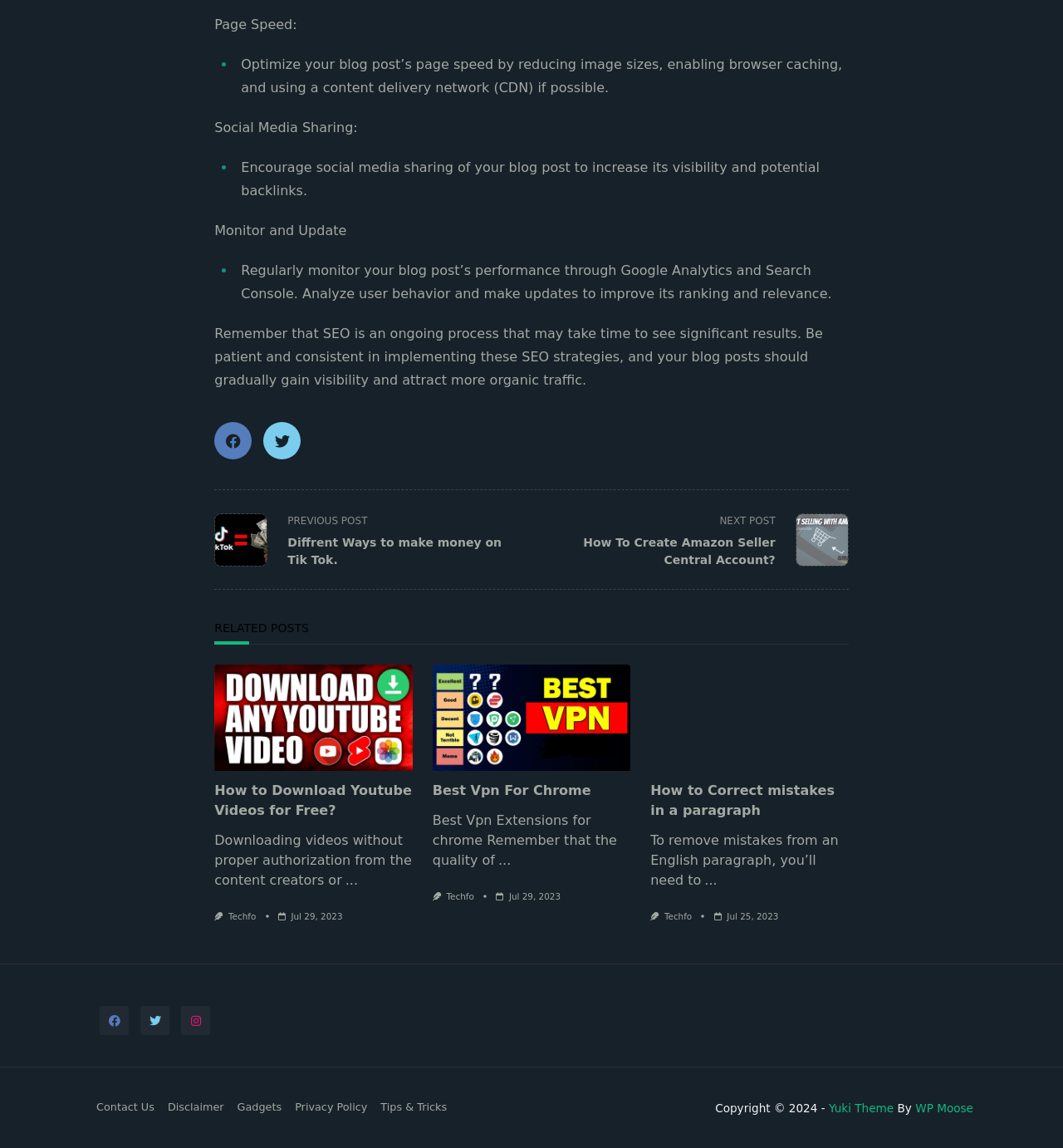Look at the image and give a detailed response to the following question: What is the first SEO strategy mentioned?

The first SEO strategy mentioned is 'Optimize your blog post’s page speed by reducing image sizes, enabling browser caching, and using a content delivery network (CDN) if possible.' This is indicated by the StaticText element with the text 'Page Speed:' and the subsequent list item.